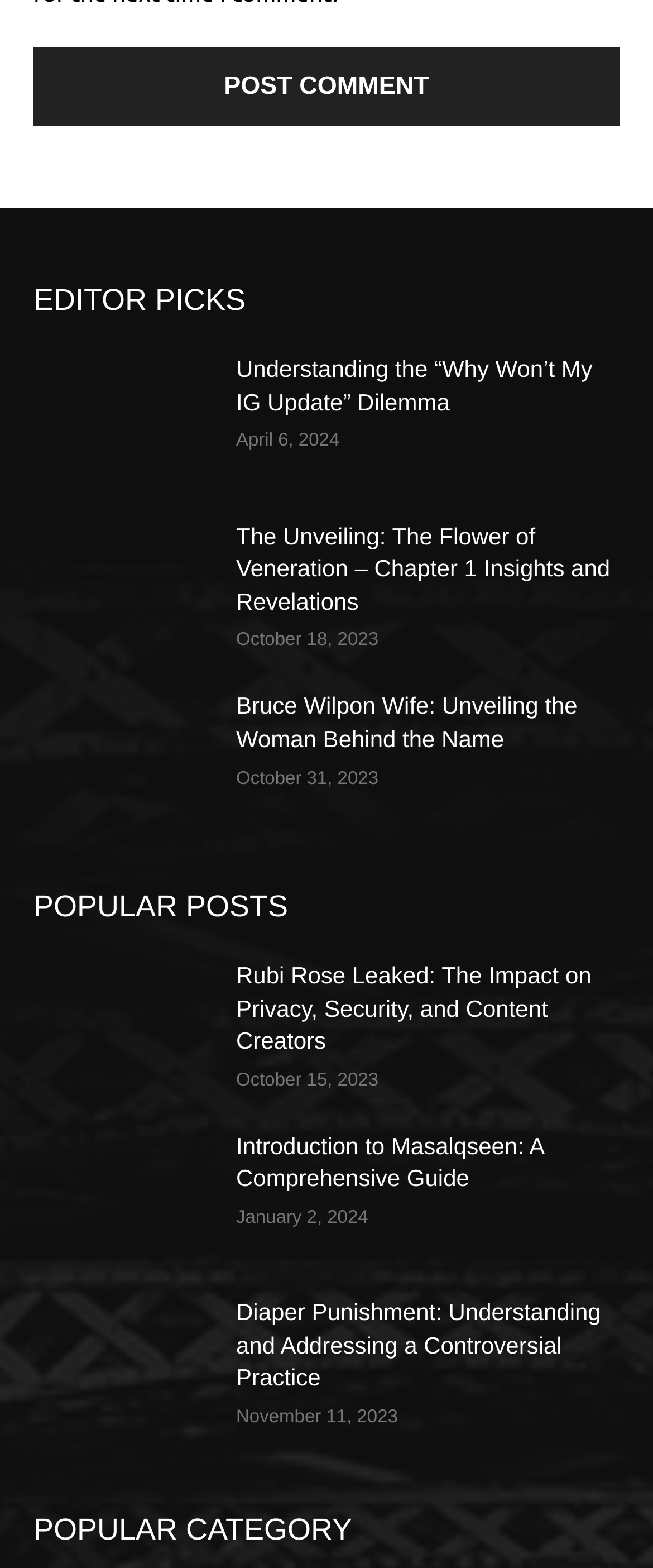Please find the bounding box coordinates of the clickable region needed to complete the following instruction: "Check 'Rubi Rose Leaked: The Impact on Privacy, Security, and Content Creators'". The bounding box coordinates must consist of four float numbers between 0 and 1, i.e., [left, top, right, bottom].

[0.051, 0.612, 0.321, 0.691]